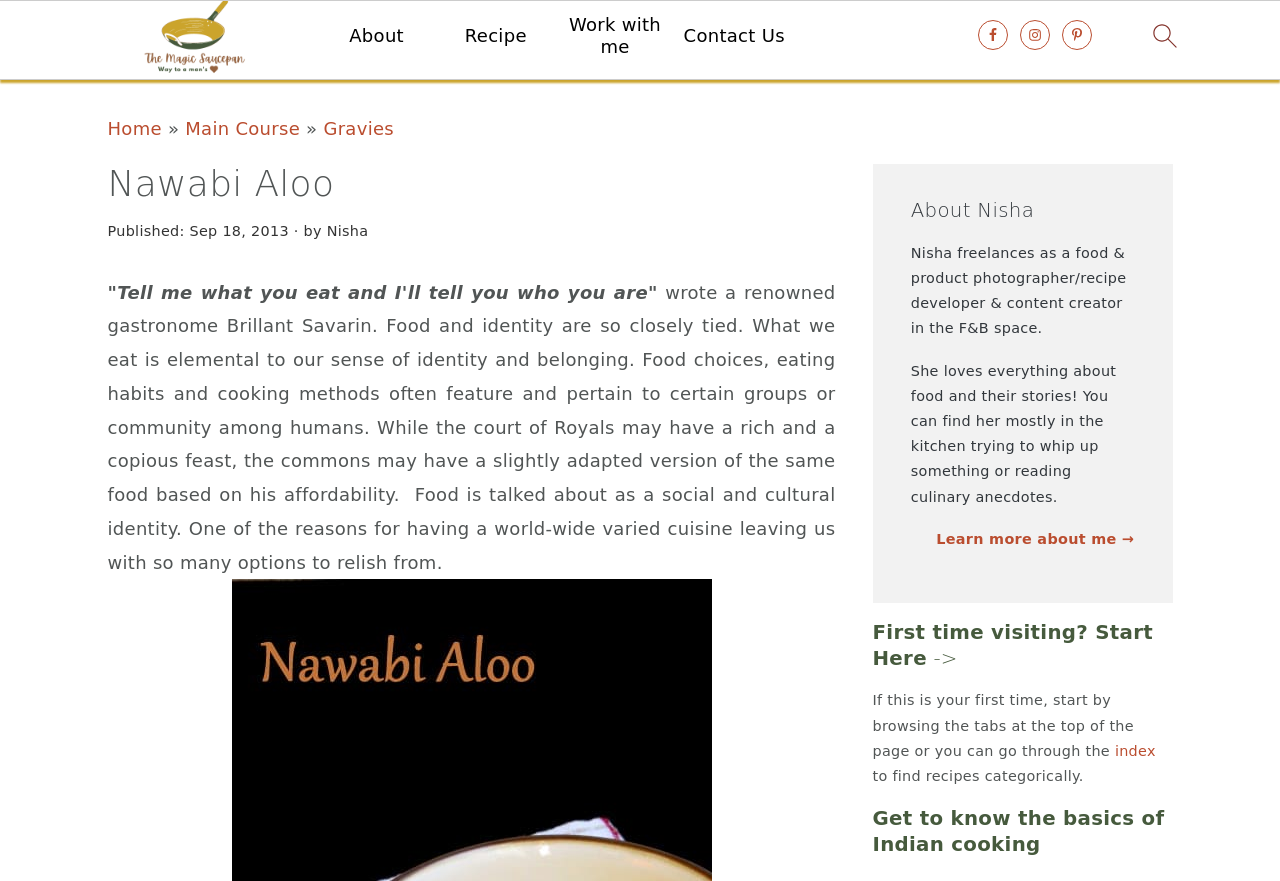Can you give a comprehensive explanation to the question given the content of the image?
What is recommended for first-time visitors?

I found the answer by looking at the StaticText 'If this is your first time, start by browsing the tabs at the top of the page or you can go through the' which is a child element of the 'First time visiting? Start Here ->' heading element.